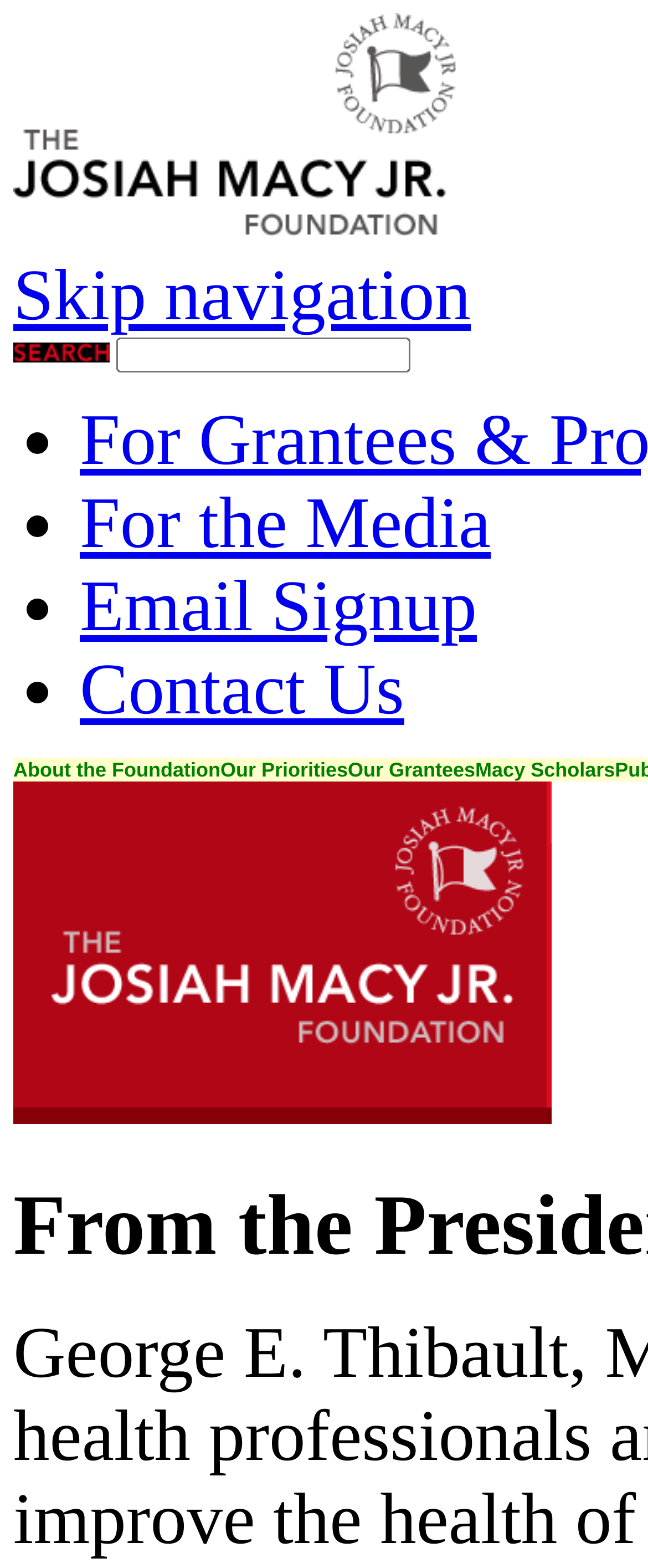Determine and generate the text content of the webpage's headline.

From the President